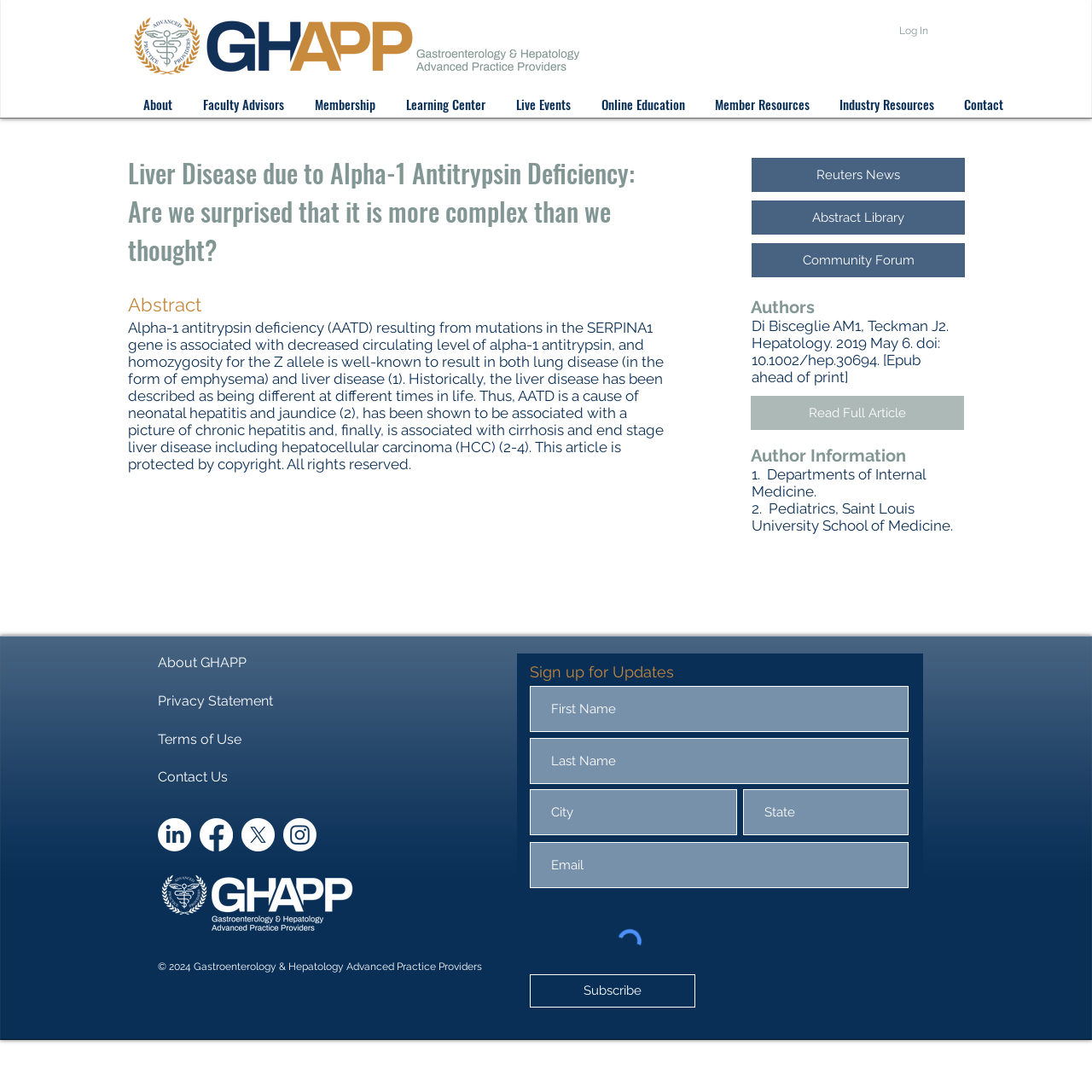Using the provided element description: "Press Releases", identify the bounding box coordinates. The coordinates should be four floats between 0 and 1 in the order [left, top, right, bottom].

None